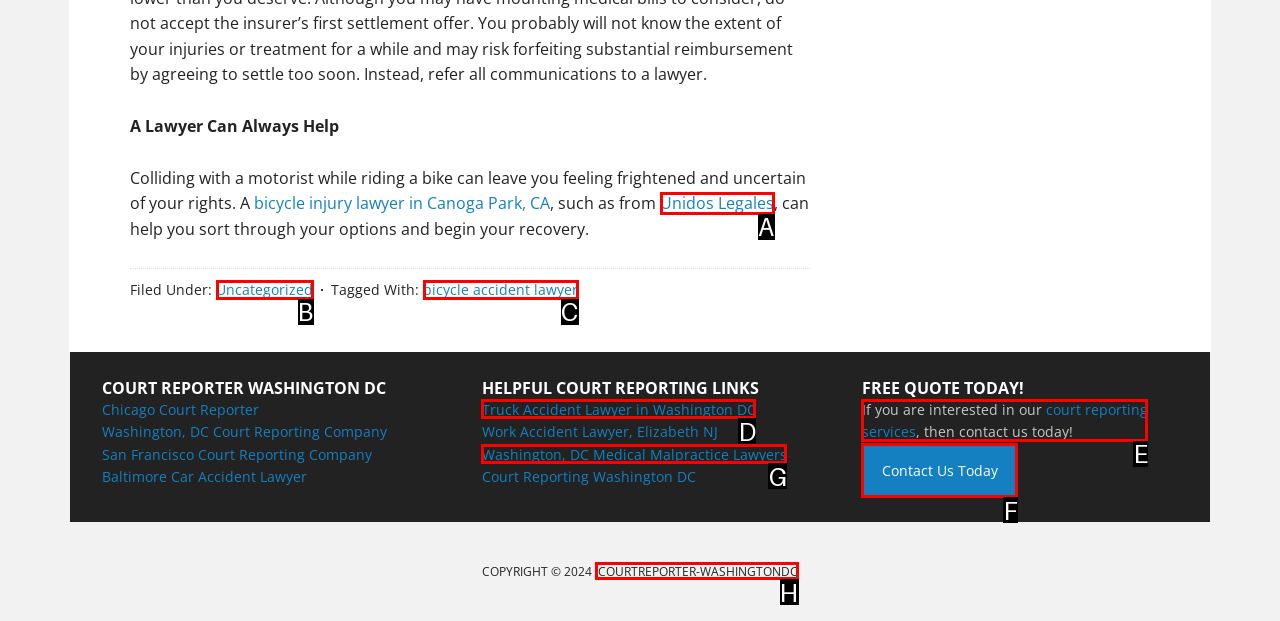Select the correct option based on the description: Socrates
Answer directly with the option’s letter.

None